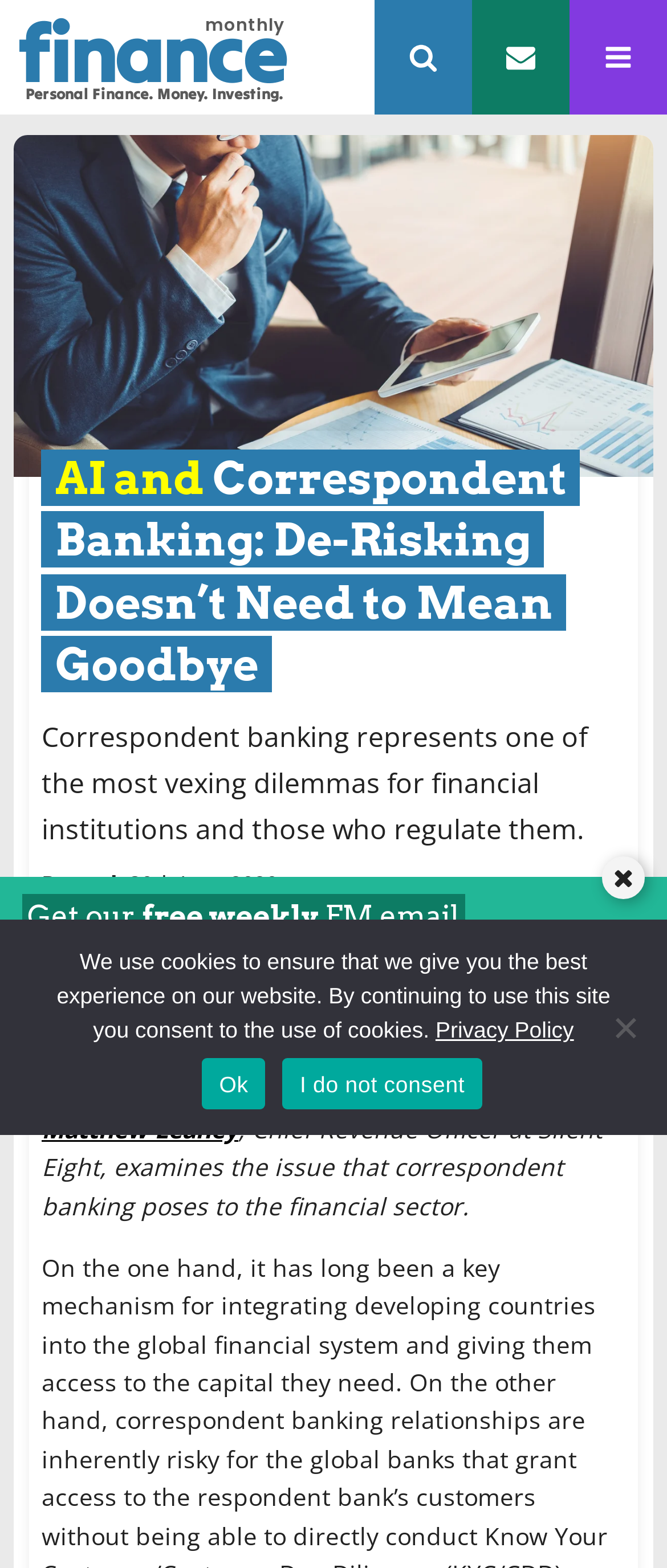Using the provided description: "title="Share on Twitter / X"", find the bounding box coordinates of the corresponding UI element. The output should be four float numbers between 0 and 1, in the format [left, top, right, bottom].

[0.707, 0.629, 0.812, 0.673]